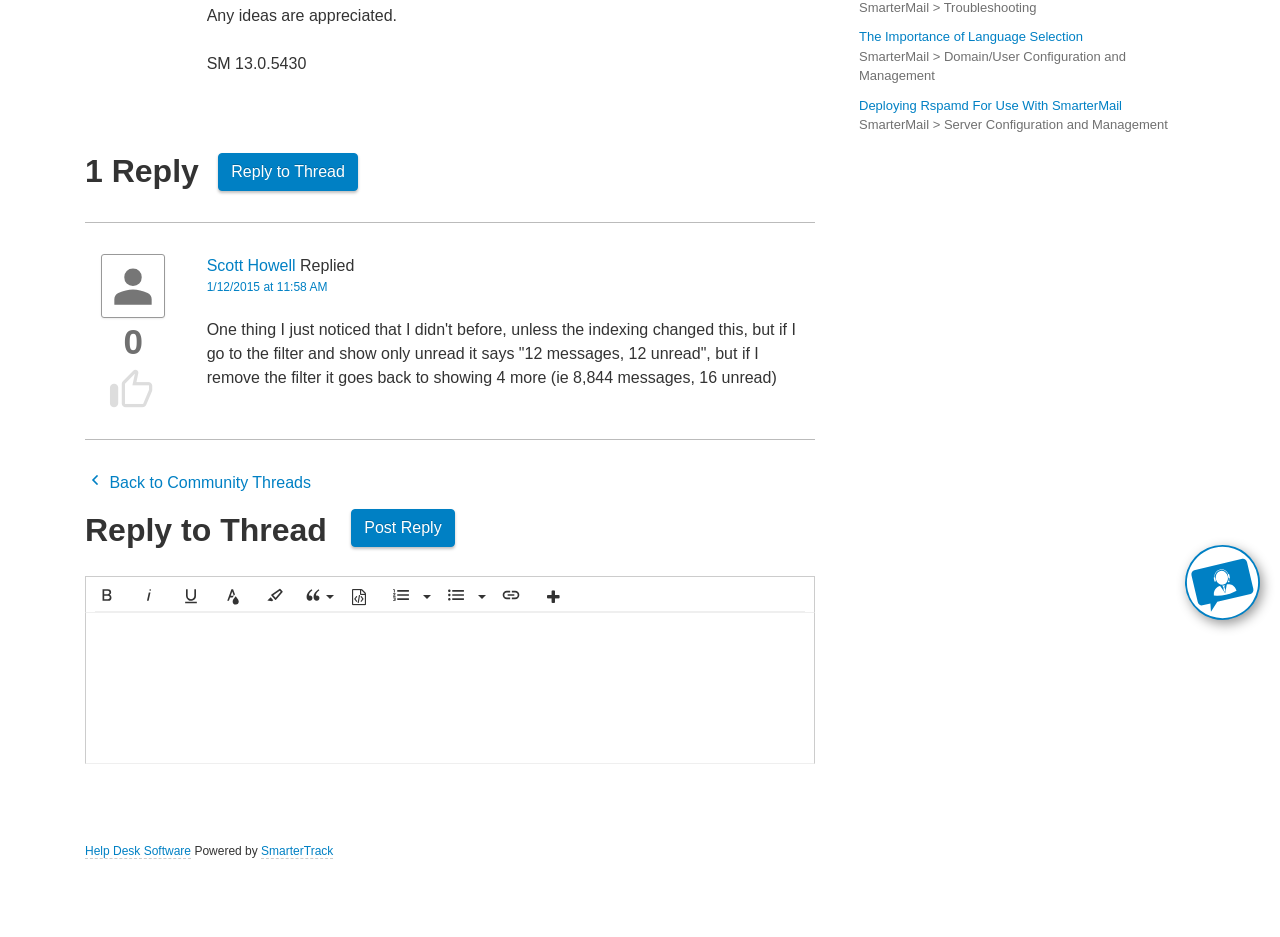Provide the bounding box coordinates of the HTML element described by the text: "16". The coordinates should be in the format [left, top, right, bottom] with values between 0 and 1.

[0.166, 0.816, 0.222, 0.848]